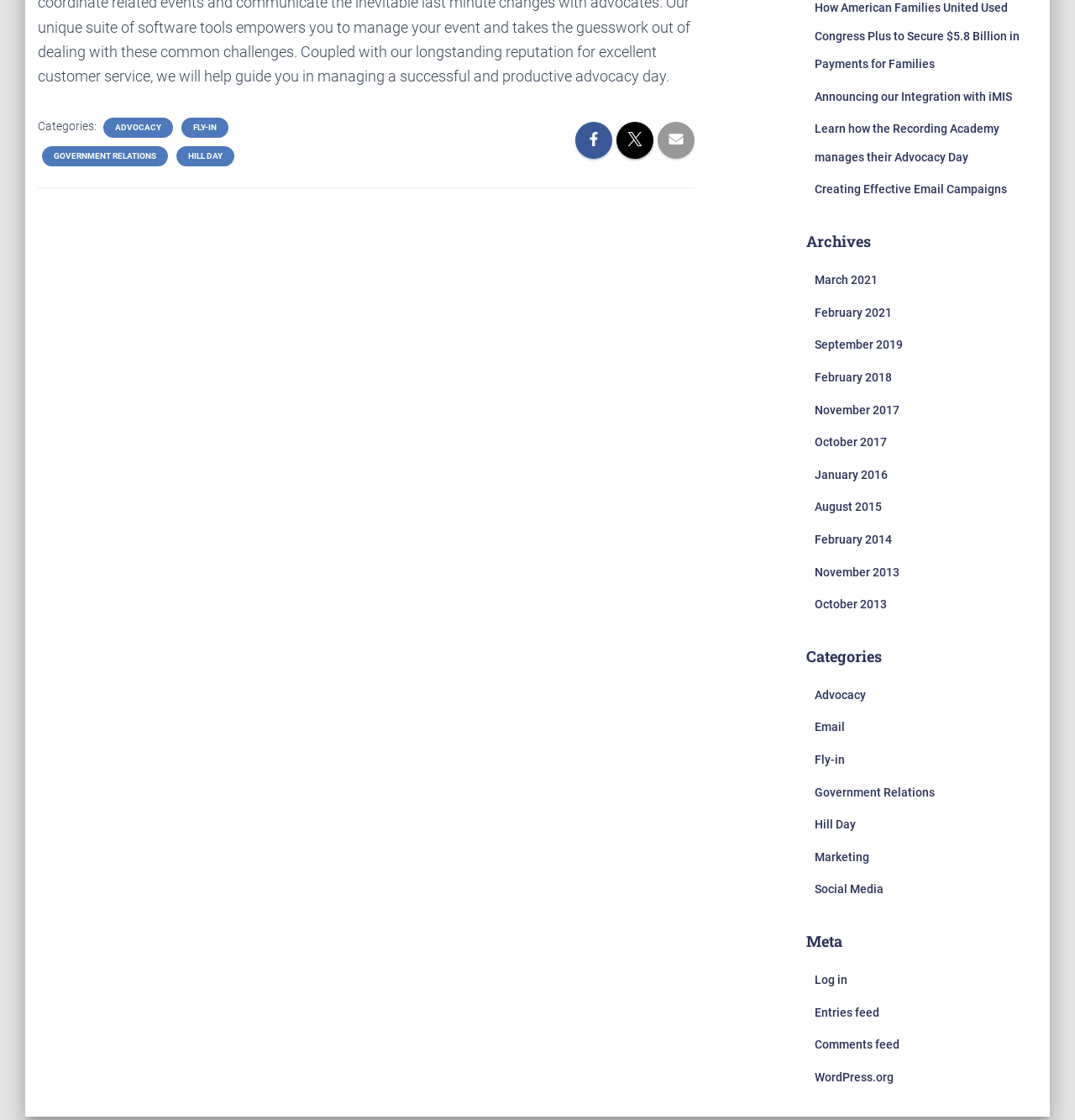Based on the element description, predict the bounding box coordinates (top-left x, top-left y, bottom-right x, bottom-right y) for the UI element in the screenshot: March 2021

[0.758, 0.244, 0.816, 0.256]